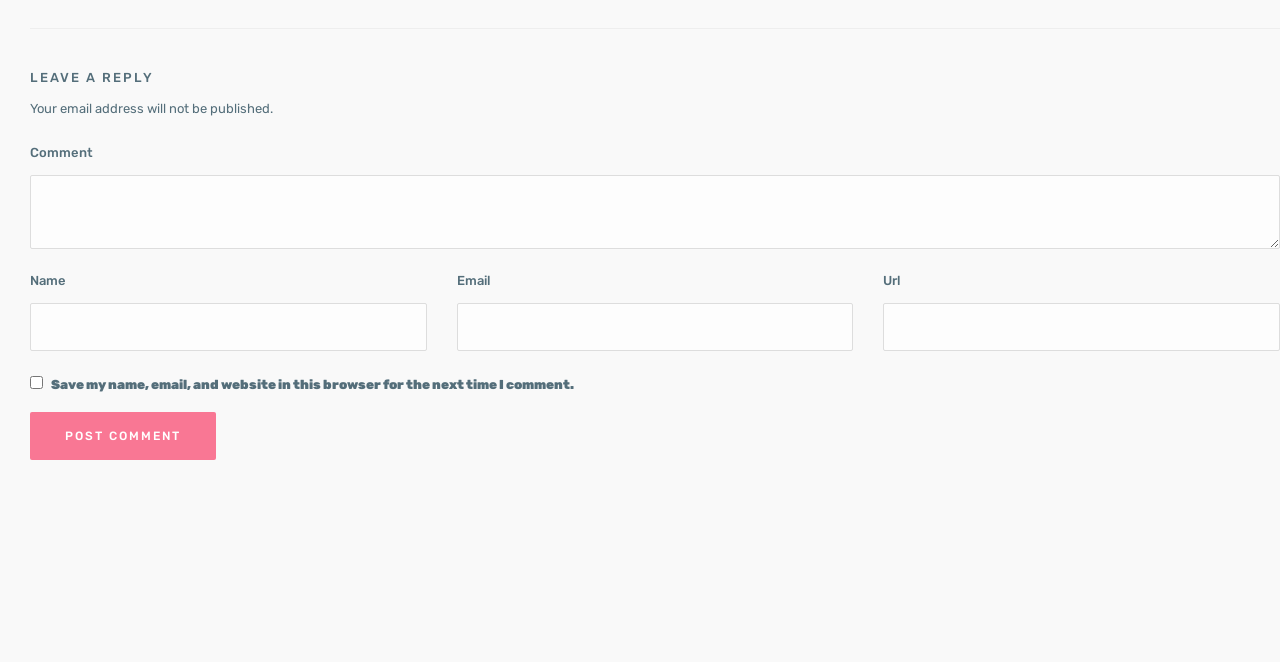Refer to the image and provide a thorough answer to this question:
What is the function of the checkbox?

The checkbox is labeled 'Save my name, email, and website in this browser for the next time I comment.' This suggests that its function is to save the commenter's information for future use.